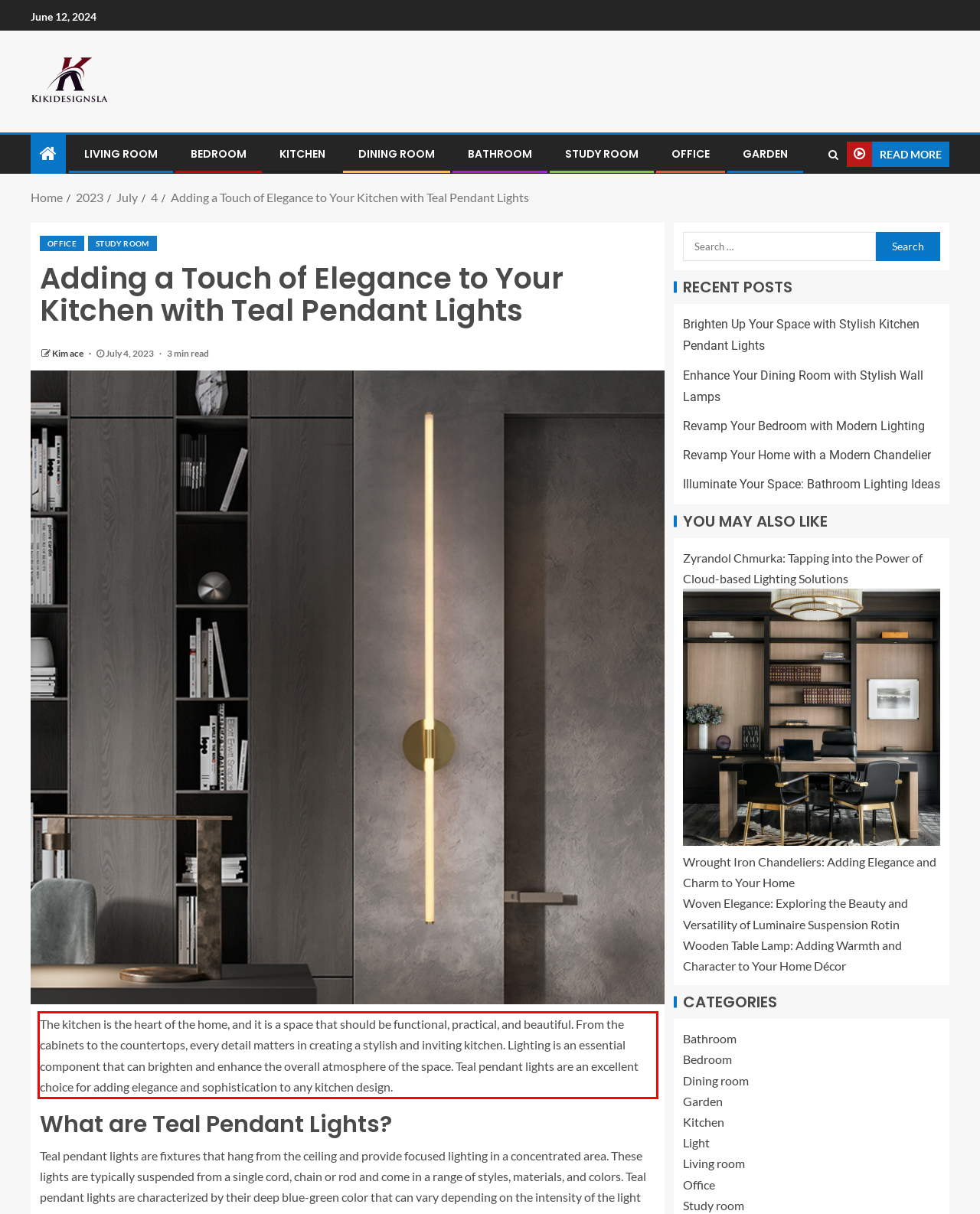Analyze the screenshot of the webpage and extract the text from the UI element that is inside the red bounding box.

The kitchen is the heart of the home, and it is a space that should be functional, practical, and beautiful. From the cabinets to the countertops, every detail matters in creating a stylish and inviting kitchen. Lighting is an essential component that can brighten and enhance the overall atmosphere of the space. Teal pendant lights are an excellent choice for adding elegance and sophistication to any kitchen design.